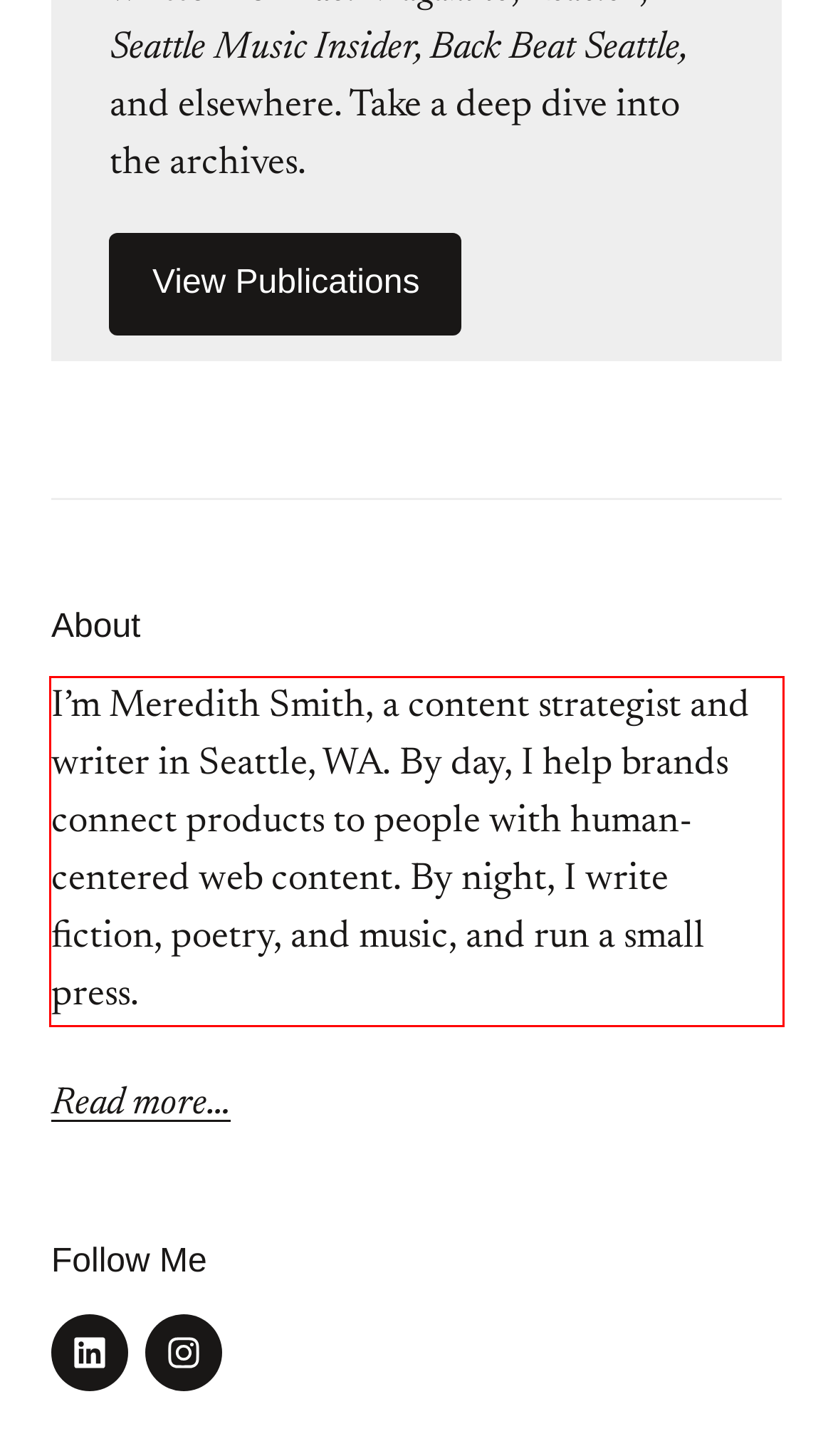Within the screenshot of the webpage, locate the red bounding box and use OCR to identify and provide the text content inside it.

I’m Meredith Smith, a content strategist and writer in Seattle, WA. By day, I help brands connect products to people with human-centered web content. By night, I write fiction, poetry, and music, and run a small press.